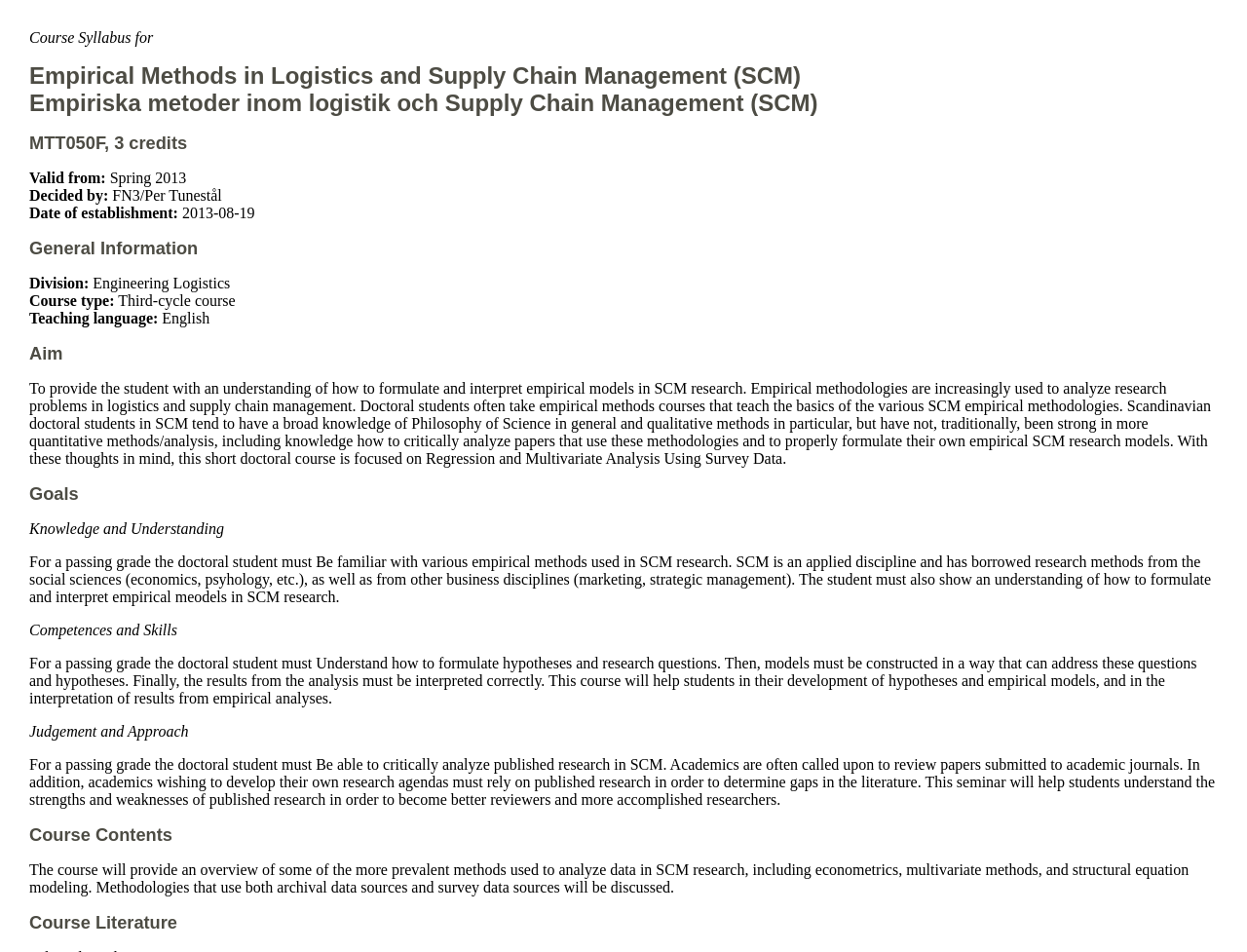By analyzing the image, answer the following question with a detailed response: What is the aim of the course?

I found the aim of the course by looking at the paragraph of text under the 'Aim' heading, which explains that the course aims to provide students with an understanding of how to formulate and interpret empirical models in SCM research.